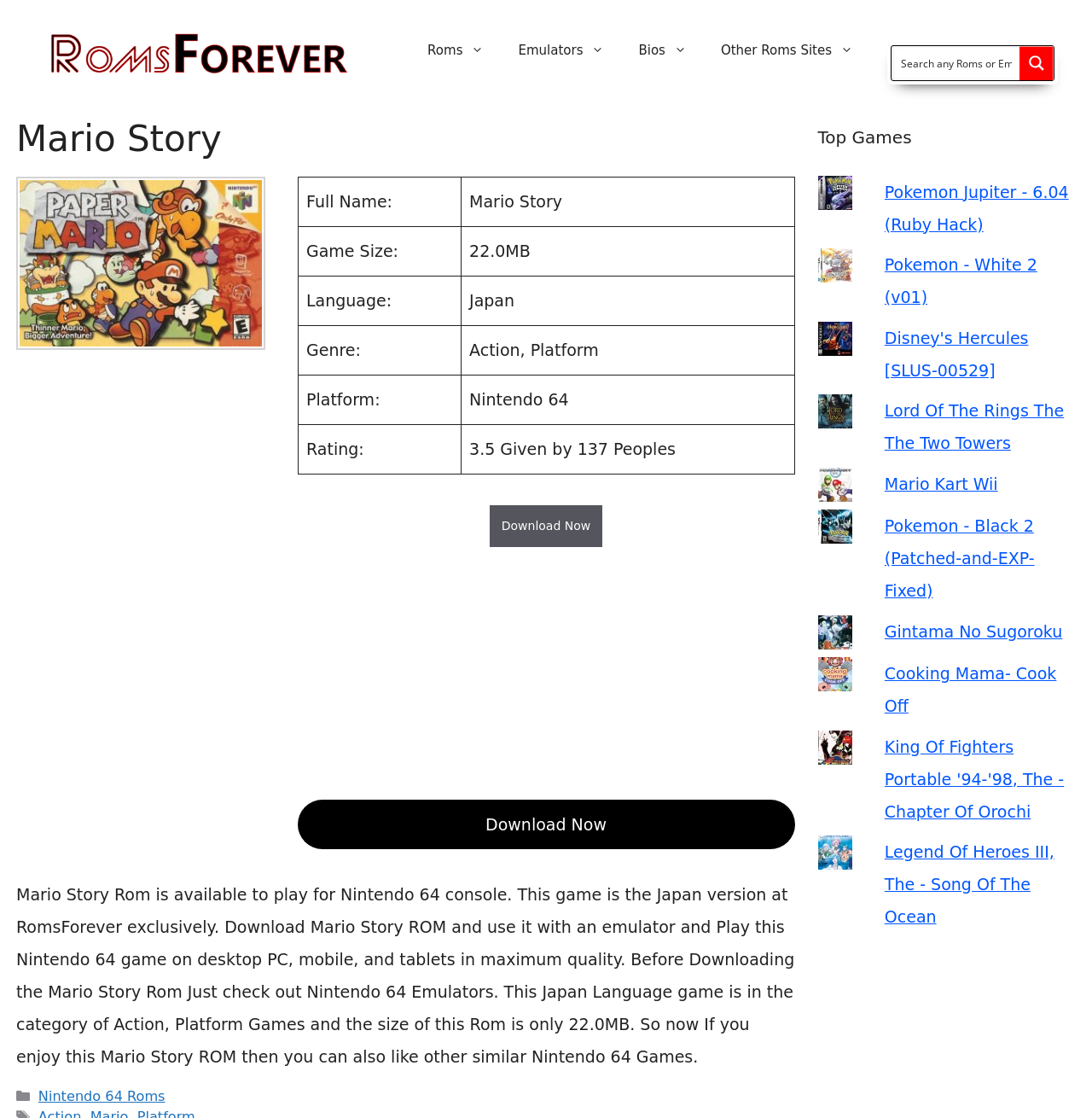Refer to the image and provide an in-depth answer to the question: 
What is the language of the game?

The language of the game can be found in the table element on the webpage, which is 'Japan'.